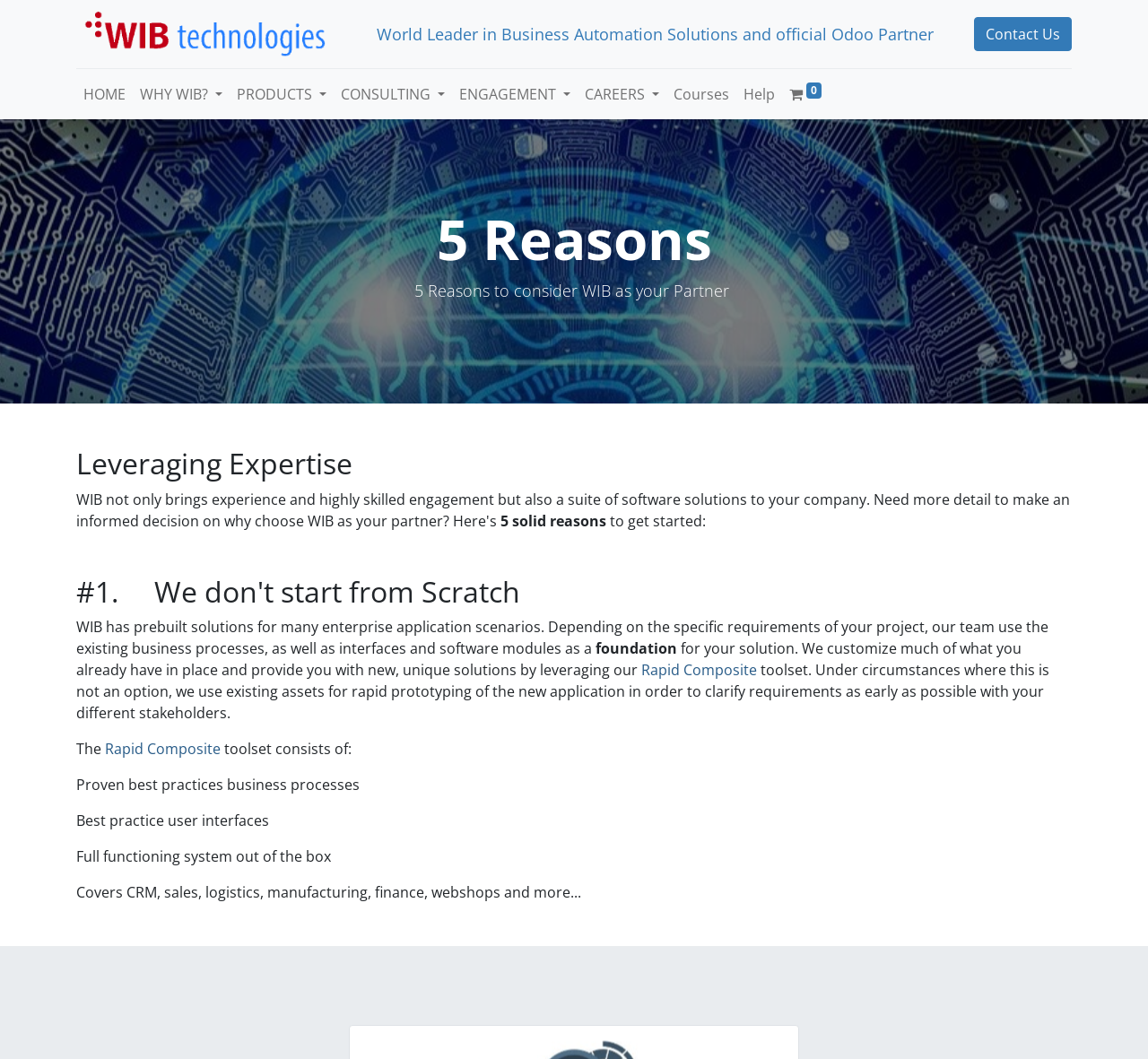What is the company's name?
Answer the question with as much detail as you can, using the image as a reference.

The company's name is WIB Technologies, which can be found in the logo image at the top left corner of the webpage, and also in the heading 'World Leader in Business Automation Solutions and official Odoo Partner'.